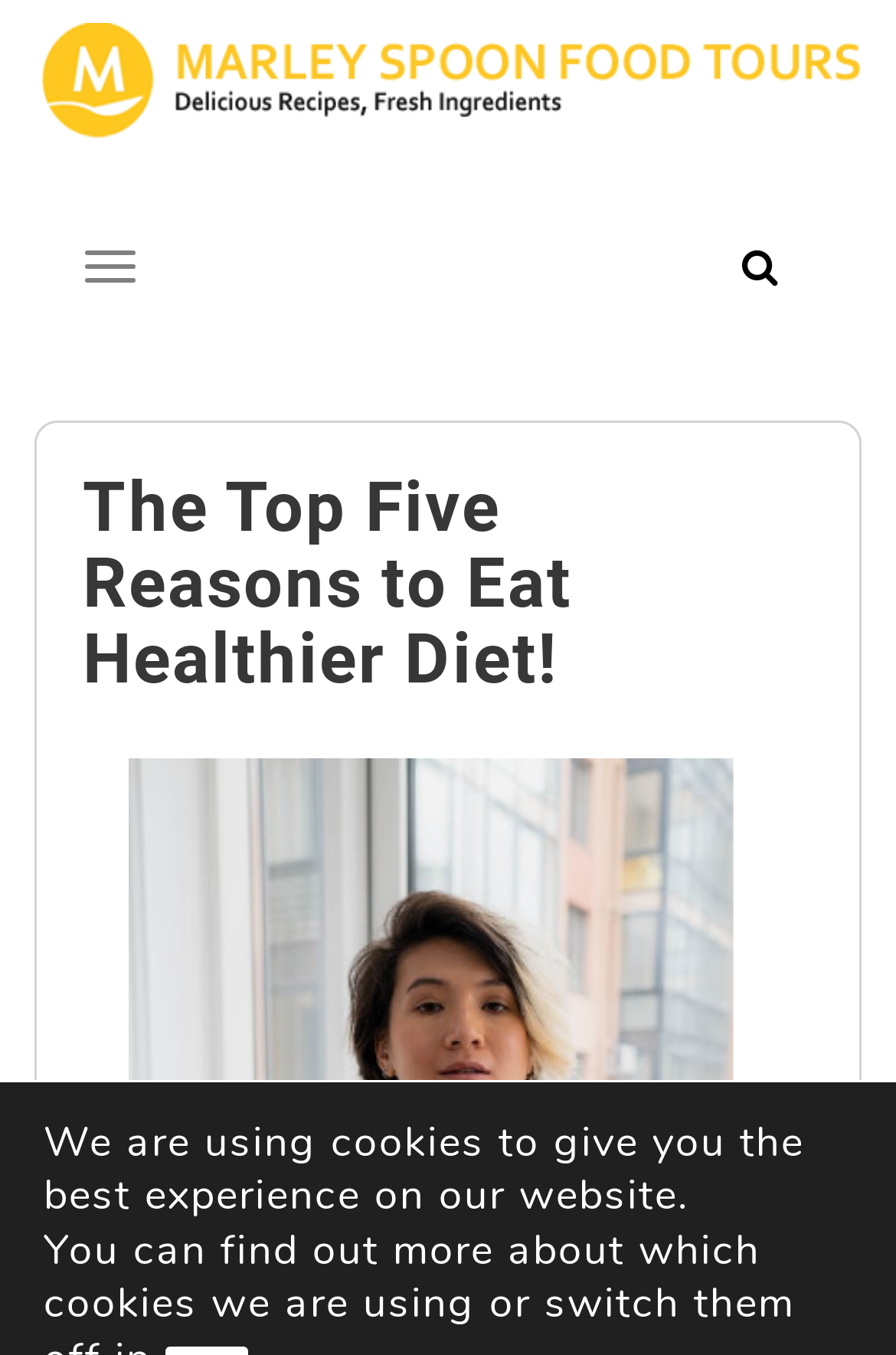Create an elaborate caption for the webpage.

The webpage is about the importance of eating a healthy diet, with a focus on maintaining a healthy eating relationship. At the top of the page, there is a logo and a heading that reads "Marley Spoon Food Tours" with a link to the website. Below this, there are two buttons, one for toggling navigation and another with no text.

The main content of the page is headed by a title "The Top Five Reasons to Eat Healthier Diet!" which is also a link. This title is positioned in the top half of the page, slightly above the center. 

At the very bottom of the page, there is a notice that informs users that the website is using cookies to provide the best experience. This notice is centered horizontally and takes up a small portion of the bottom section of the page.